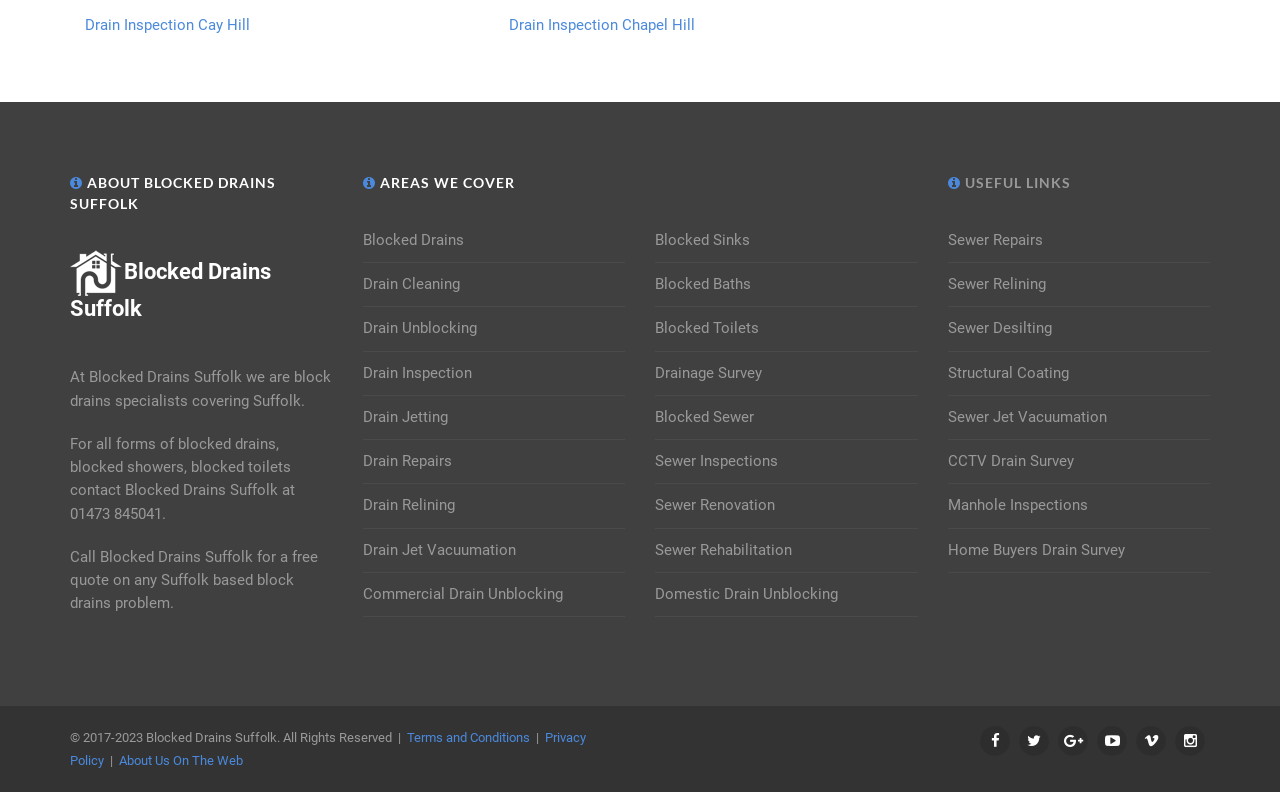Please determine the bounding box coordinates of the clickable area required to carry out the following instruction: "Check the terms and conditions". The coordinates must be four float numbers between 0 and 1, represented as [left, top, right, bottom].

[0.318, 0.921, 0.414, 0.94]